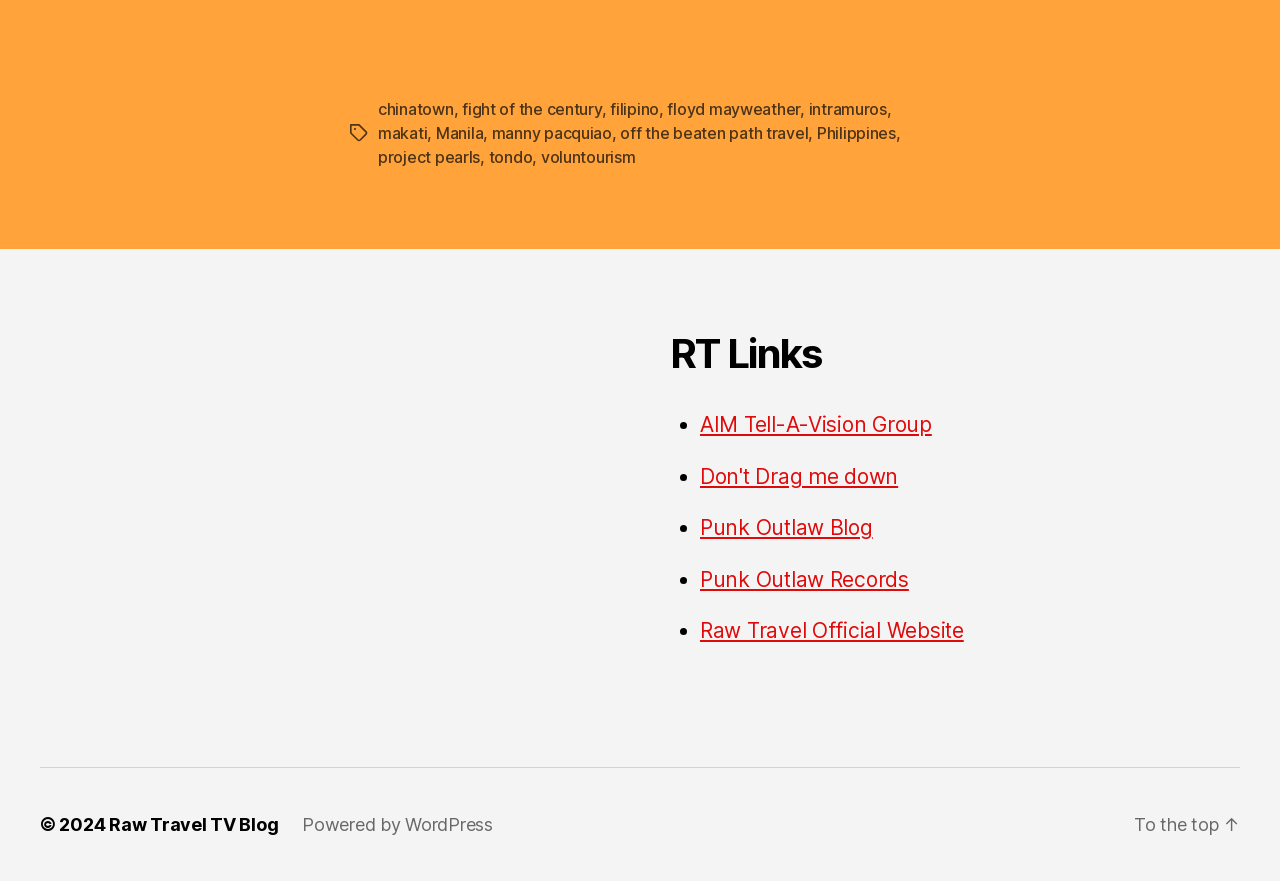Find the bounding box coordinates of the element's region that should be clicked in order to follow the given instruction: "Check the 'RT Links' section". The coordinates should consist of four float numbers between 0 and 1, i.e., [left, top, right, bottom].

[0.523, 0.374, 0.969, 0.431]